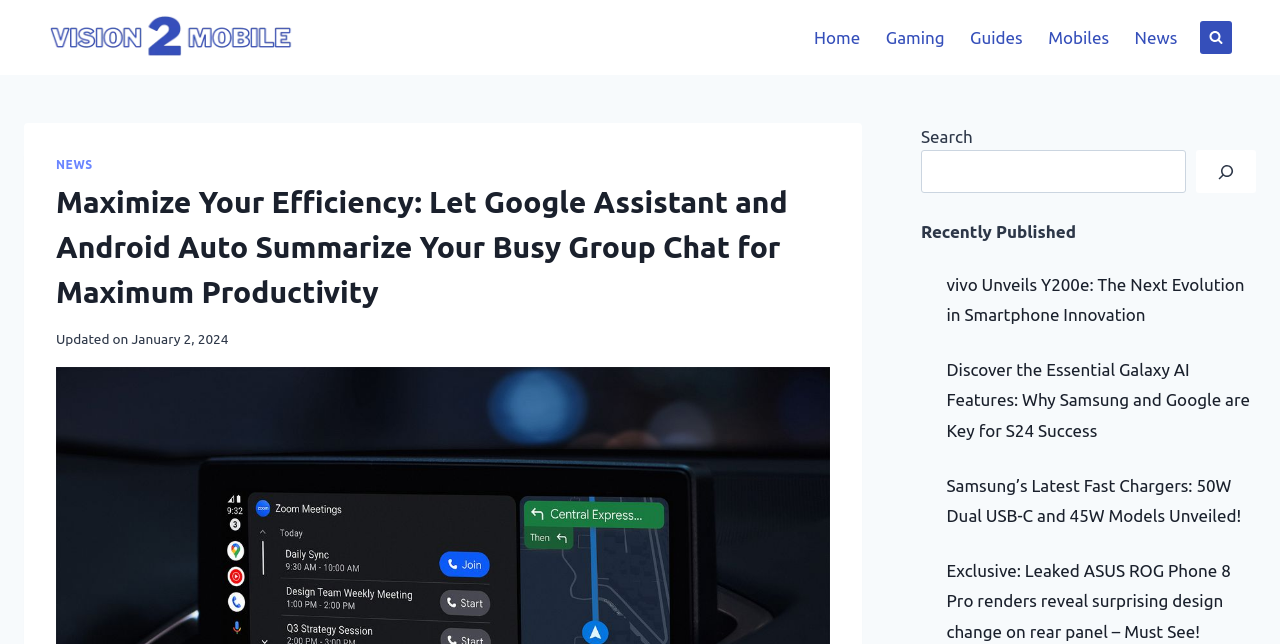What is the logo of the website?
Look at the image and respond with a one-word or short phrase answer.

Vision2mobile Logo